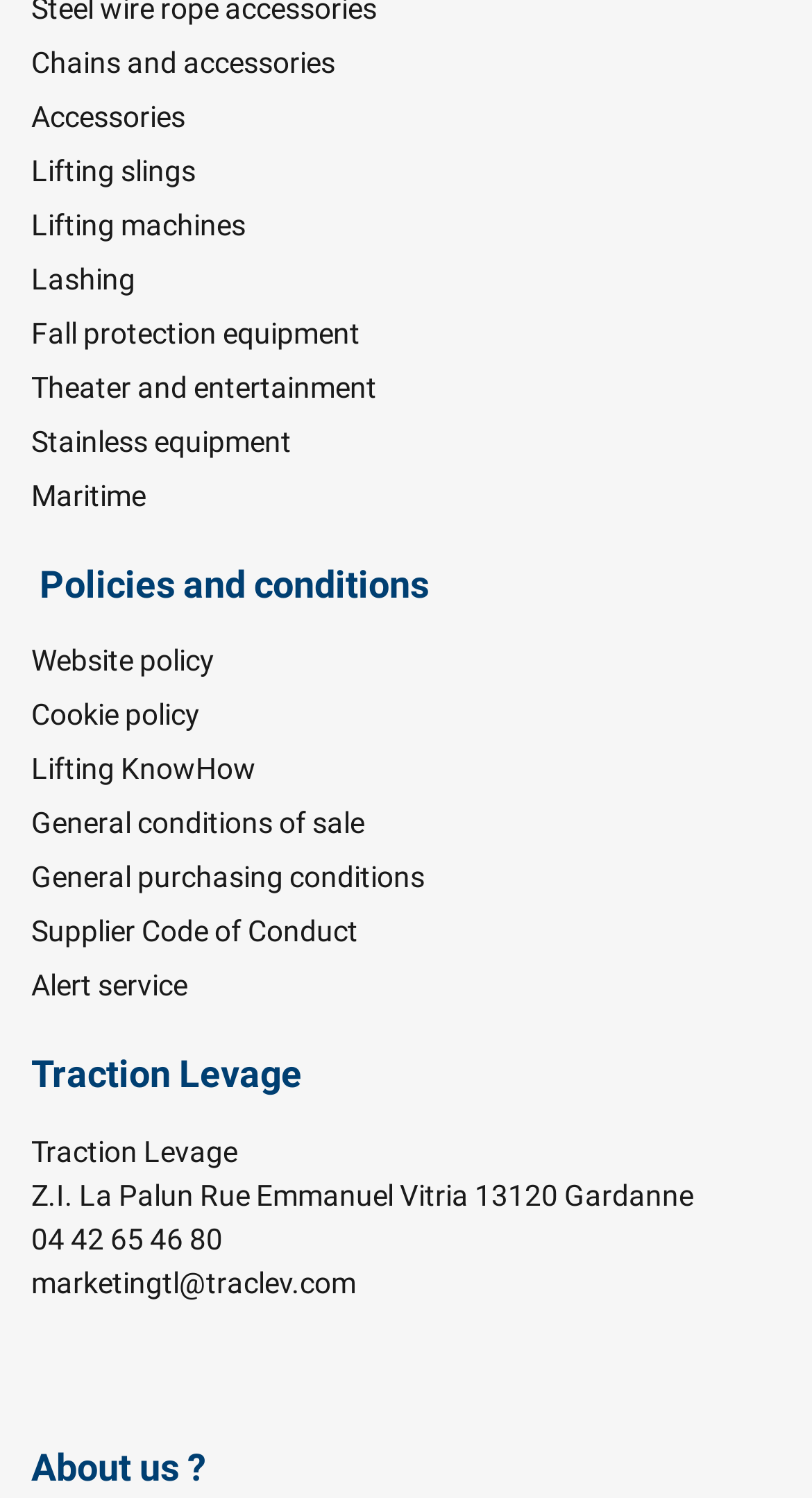What is the last heading on the webpage?
Using the visual information, answer the question in a single word or phrase.

About us?